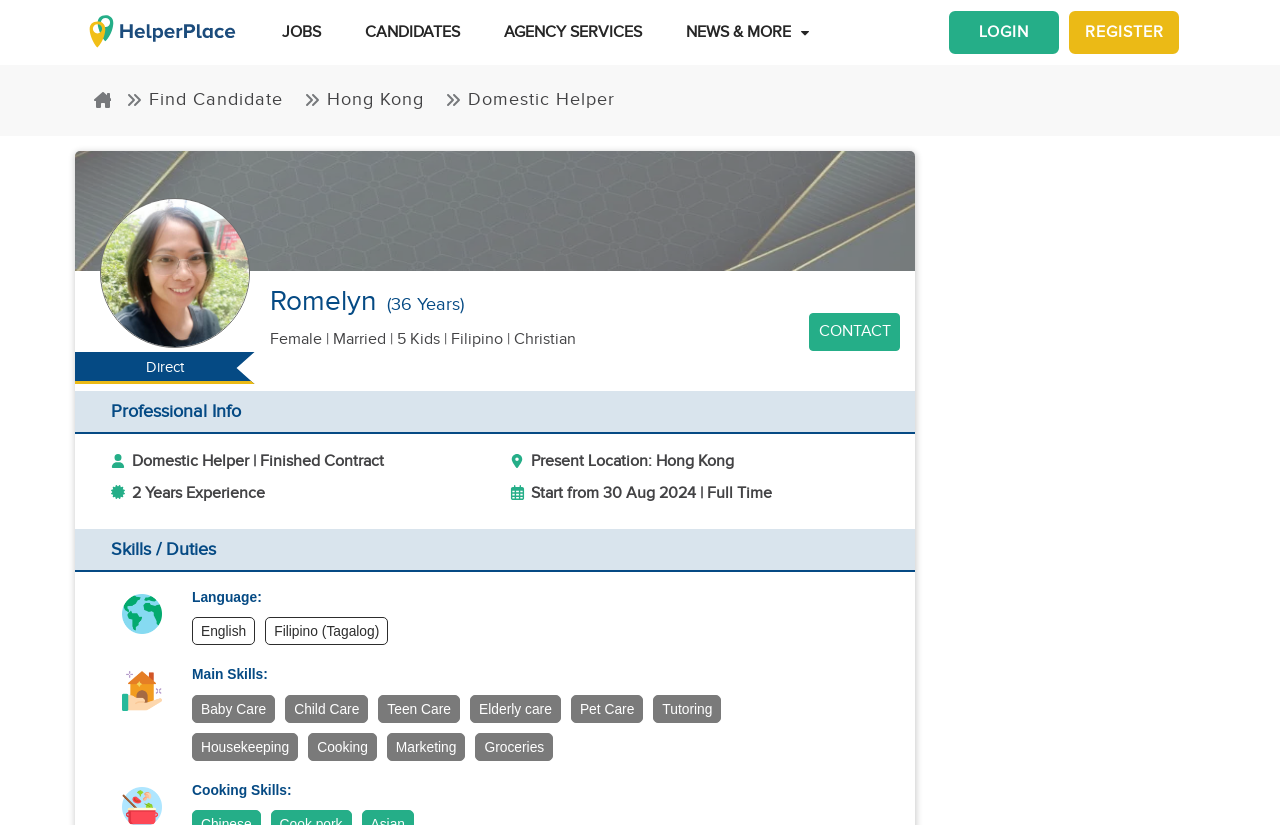Locate the bounding box coordinates of the region to be clicked to comply with the following instruction: "Click the 'CONTACT' button". The coordinates must be four float numbers between 0 and 1, in the form [left, top, right, bottom].

[0.632, 0.379, 0.703, 0.425]